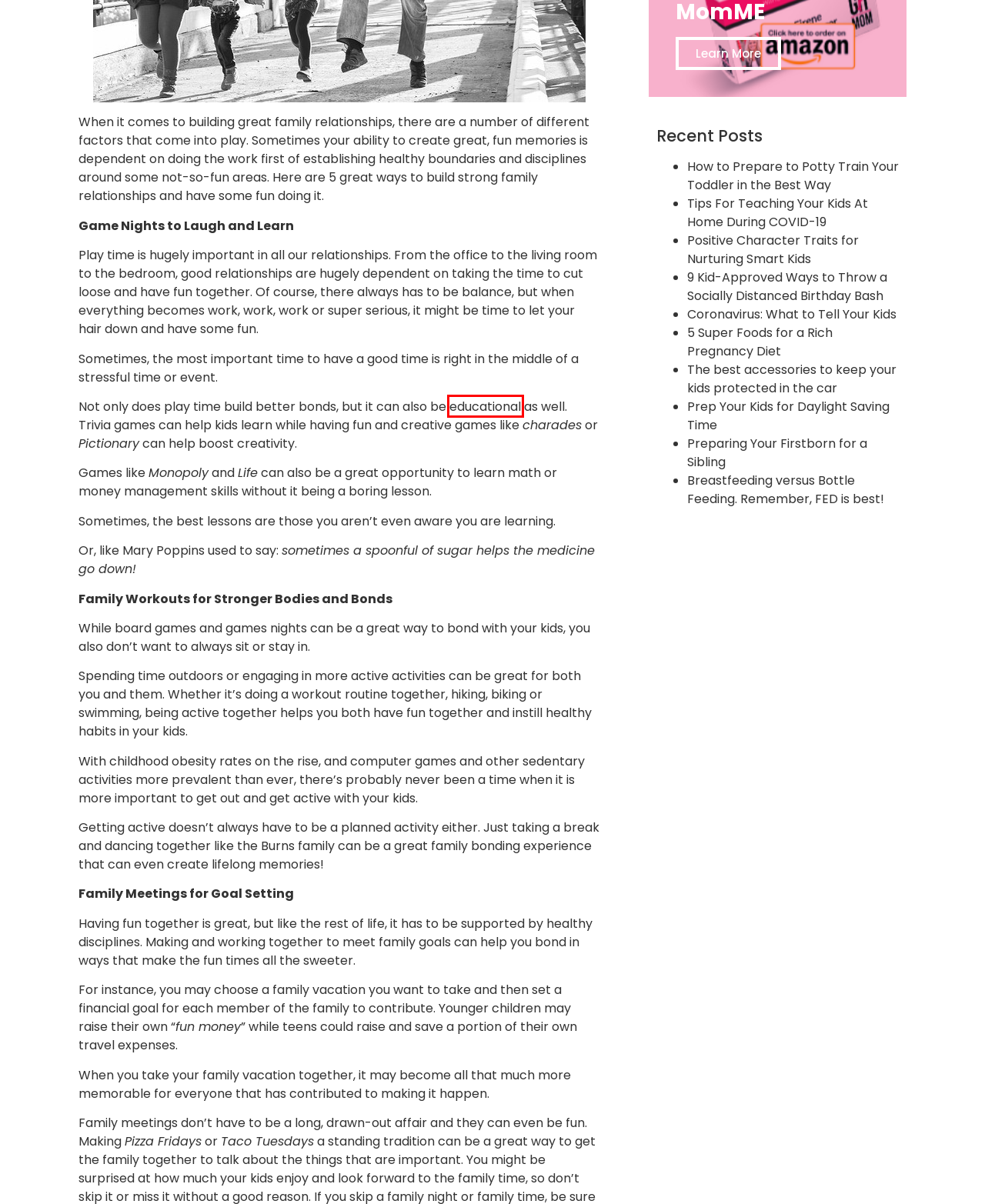Review the screenshot of a webpage which includes a red bounding box around an element. Select the description that best fits the new webpage once the element in the bounding box is clicked. Here are the candidates:
A. 5 Super Foods for a Rich Pregnancy Diet - GIT Mom
B. How to Prepare to Potty Train Your Toddler in the Best Way - GIT Mom
C. Coronavirus: What to Tell Your Kids - GIT Mom
D. 12 Board Games for Developing Thinking Abilities and Life Skills -
E. 10 Tips for Holding a Family Meeting | Psychology Today
F. How to Find Time to Exercise & Make It Count - GIT Mom
G. Breastfeeding versus Bottle Feeding. Remember, FED is best! - GIT Mom
H. Prep Your Kids for Daylight Saving Time - GIT Mom

D